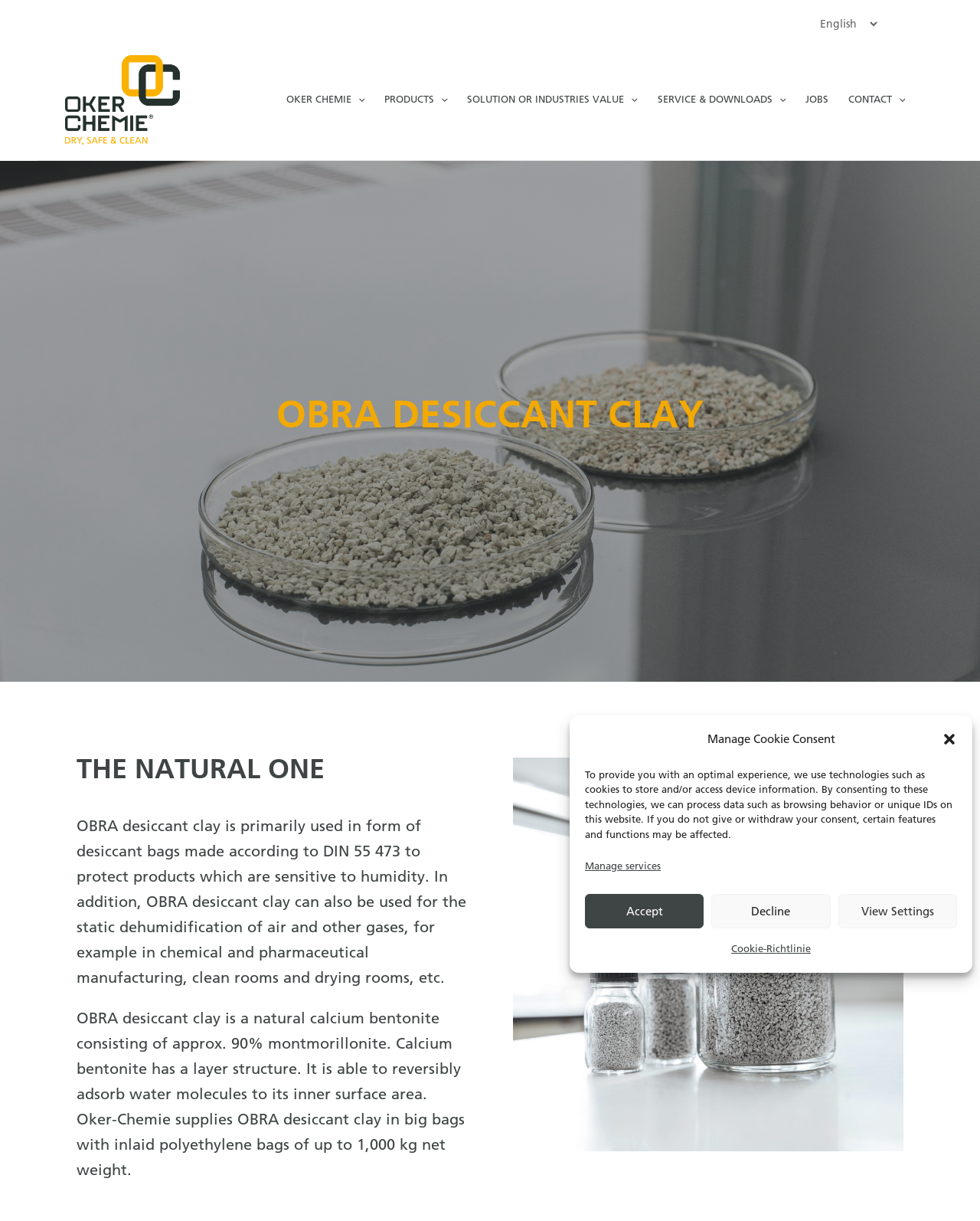Extract the main title from the webpage.

OBRA DESICCANT CLAY